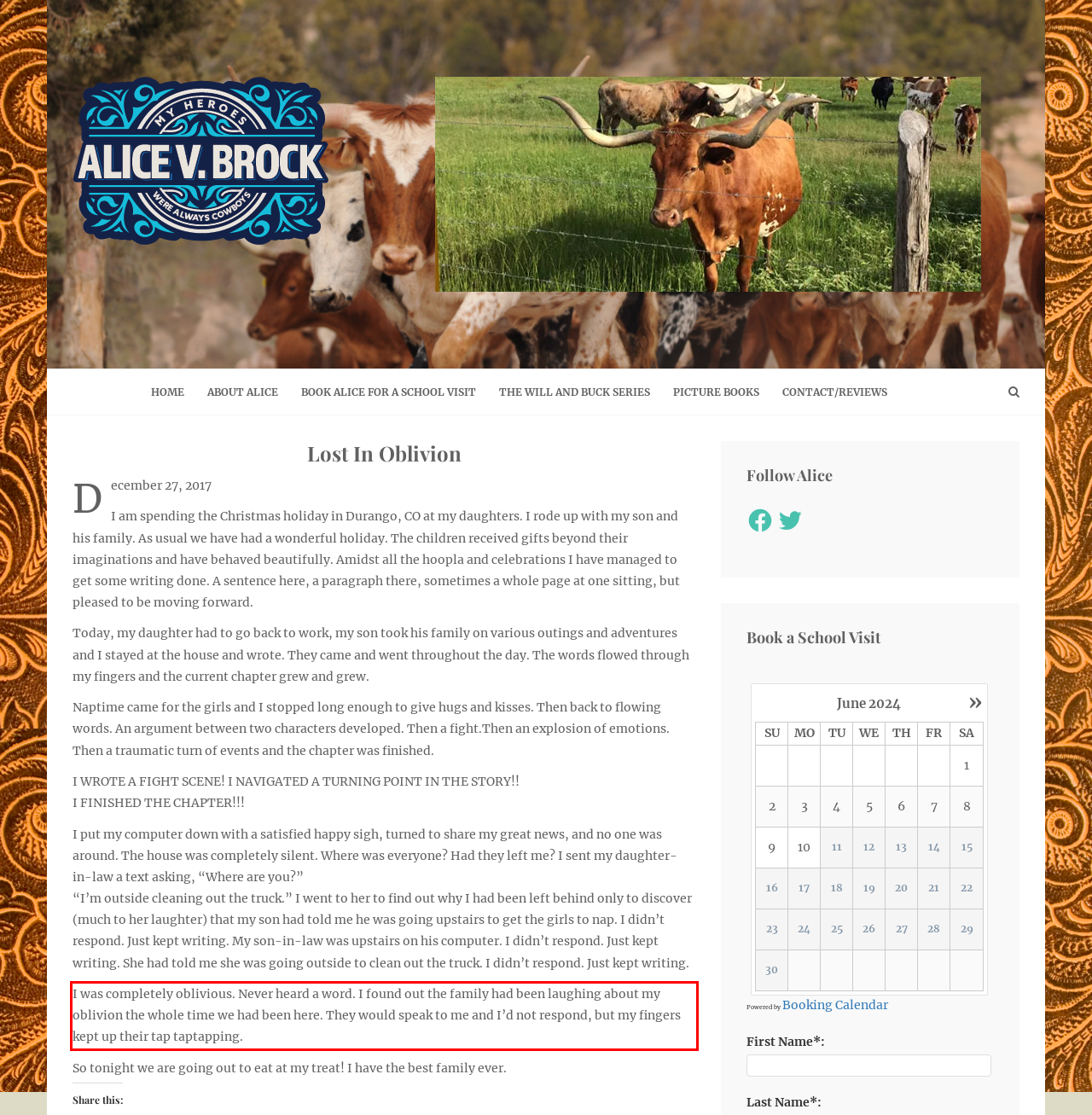Given a webpage screenshot with a red bounding box, perform OCR to read and deliver the text enclosed by the red bounding box.

I was completely oblivious. Never heard a word. I found out the family had been laughing about my oblivion the whole time we had been here. They would speak to me and I’d not respond, but my fingers kept up their tap taptapping.